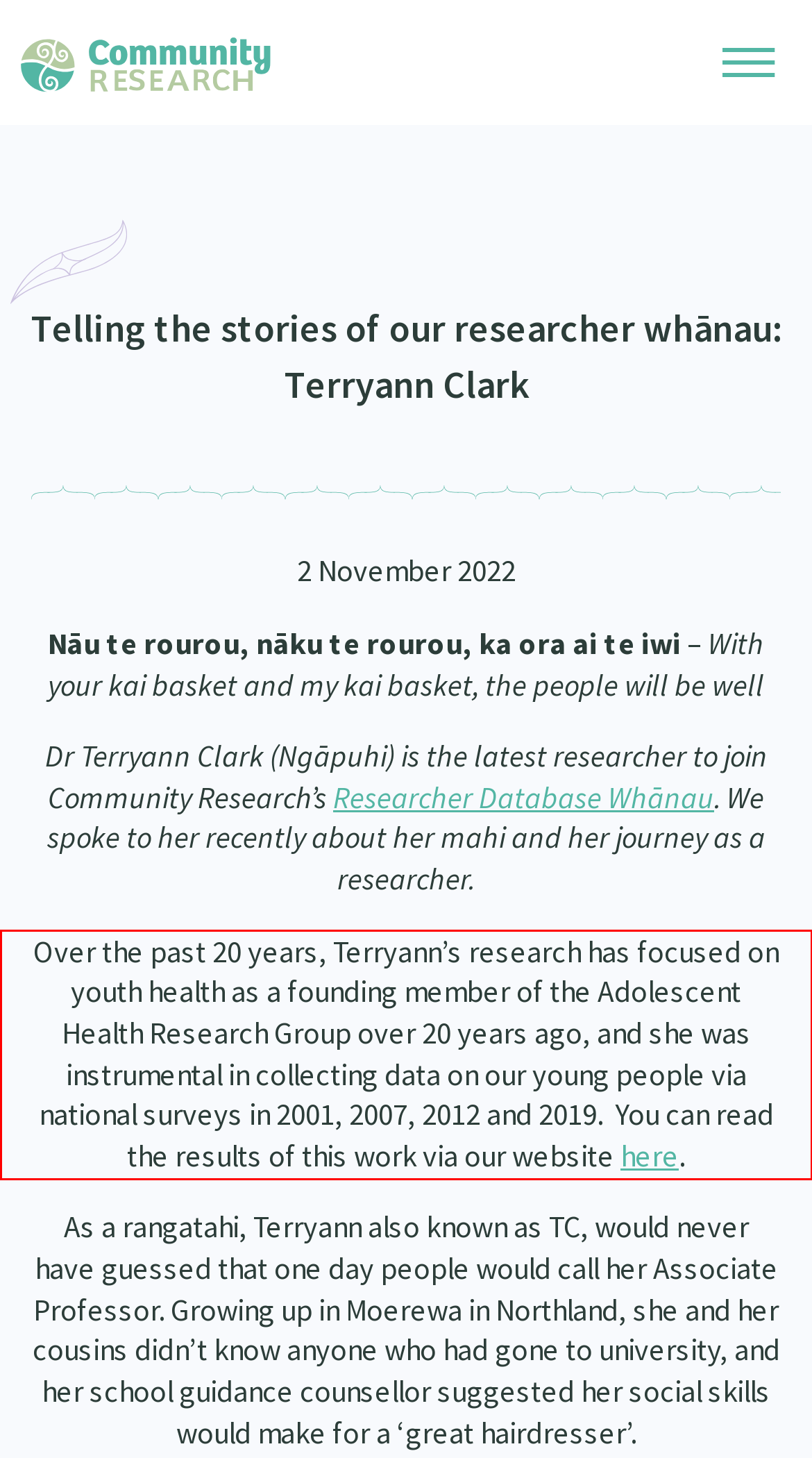Review the webpage screenshot provided, and perform OCR to extract the text from the red bounding box.

Over the past 20 years, Terryann’s research has focused on youth health as a founding member of the Adolescent Health Research Group over 20 years ago, and she was instrumental in collecting data on our young people via national surveys in 2001, 2007, 2012 and 2019. You can read the results of this work via our website here.